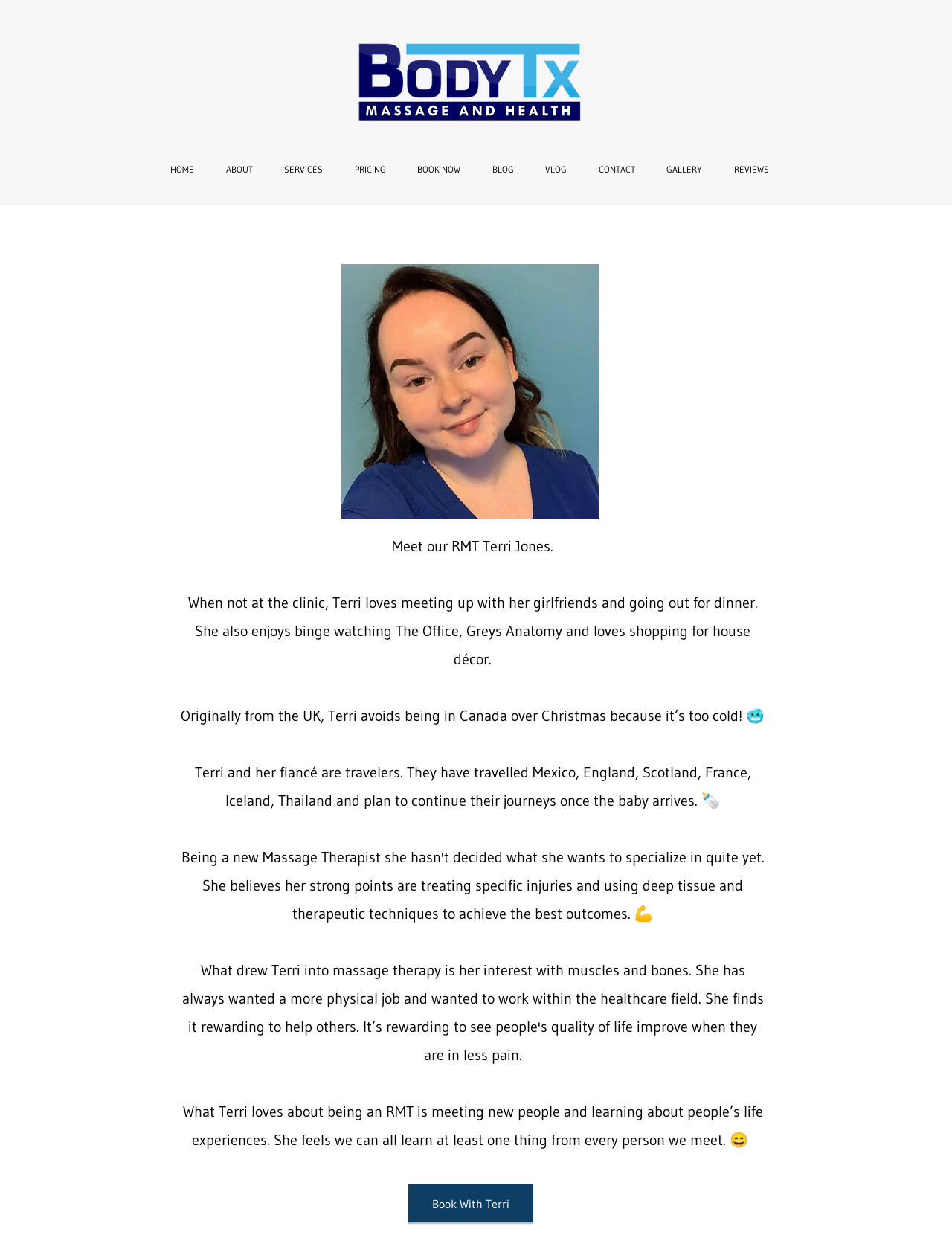Locate the bounding box coordinates of the area where you should click to accomplish the instruction: "Click on the HOME link".

[0.162, 0.128, 0.221, 0.146]